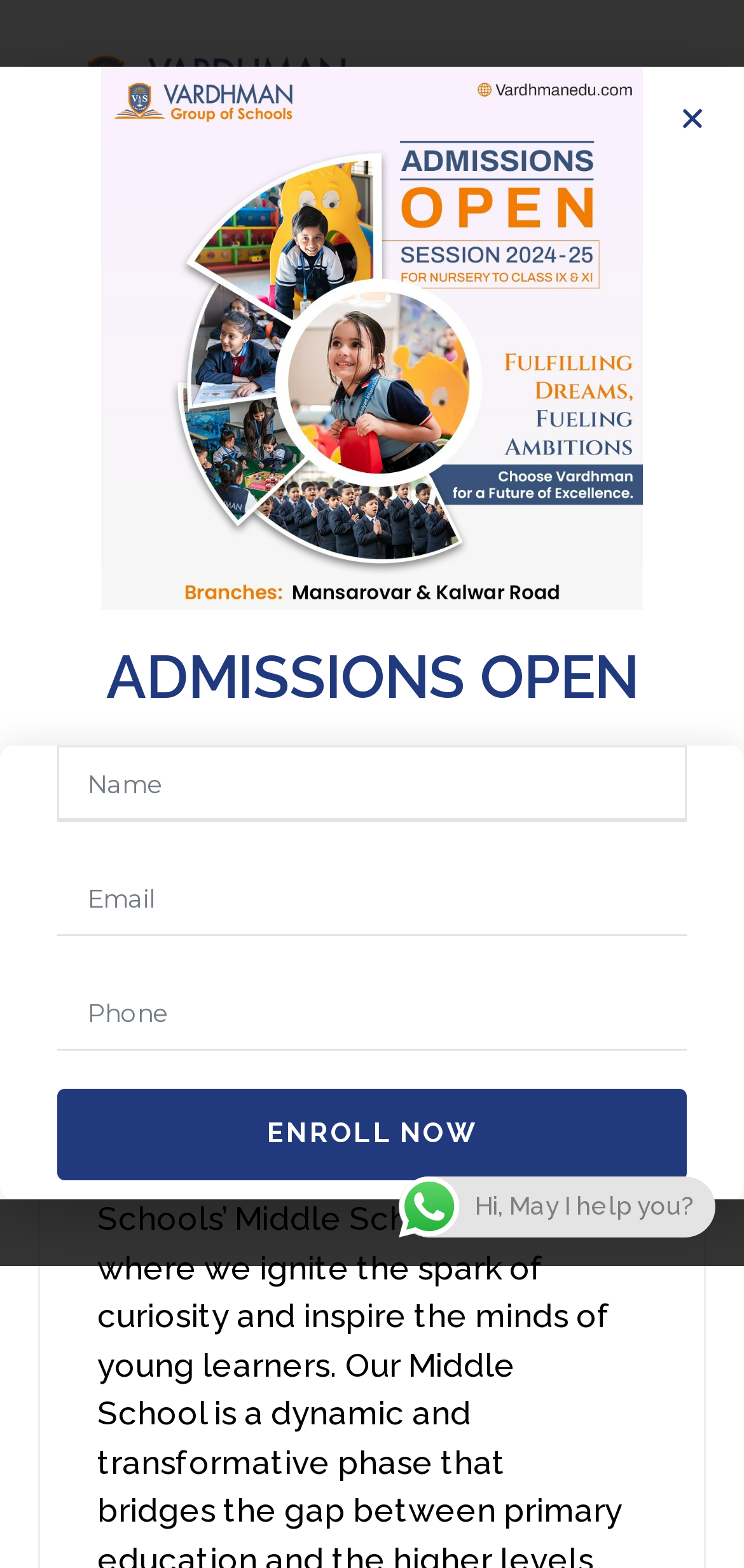What is the required information to enroll in the school?
Using the image as a reference, deliver a detailed and thorough answer to the question.

The textboxes for 'Name', 'Email', and 'Phone' are marked as required, indicating that this information is necessary to enroll in the school. This information is likely used to contact the student or their guardian.